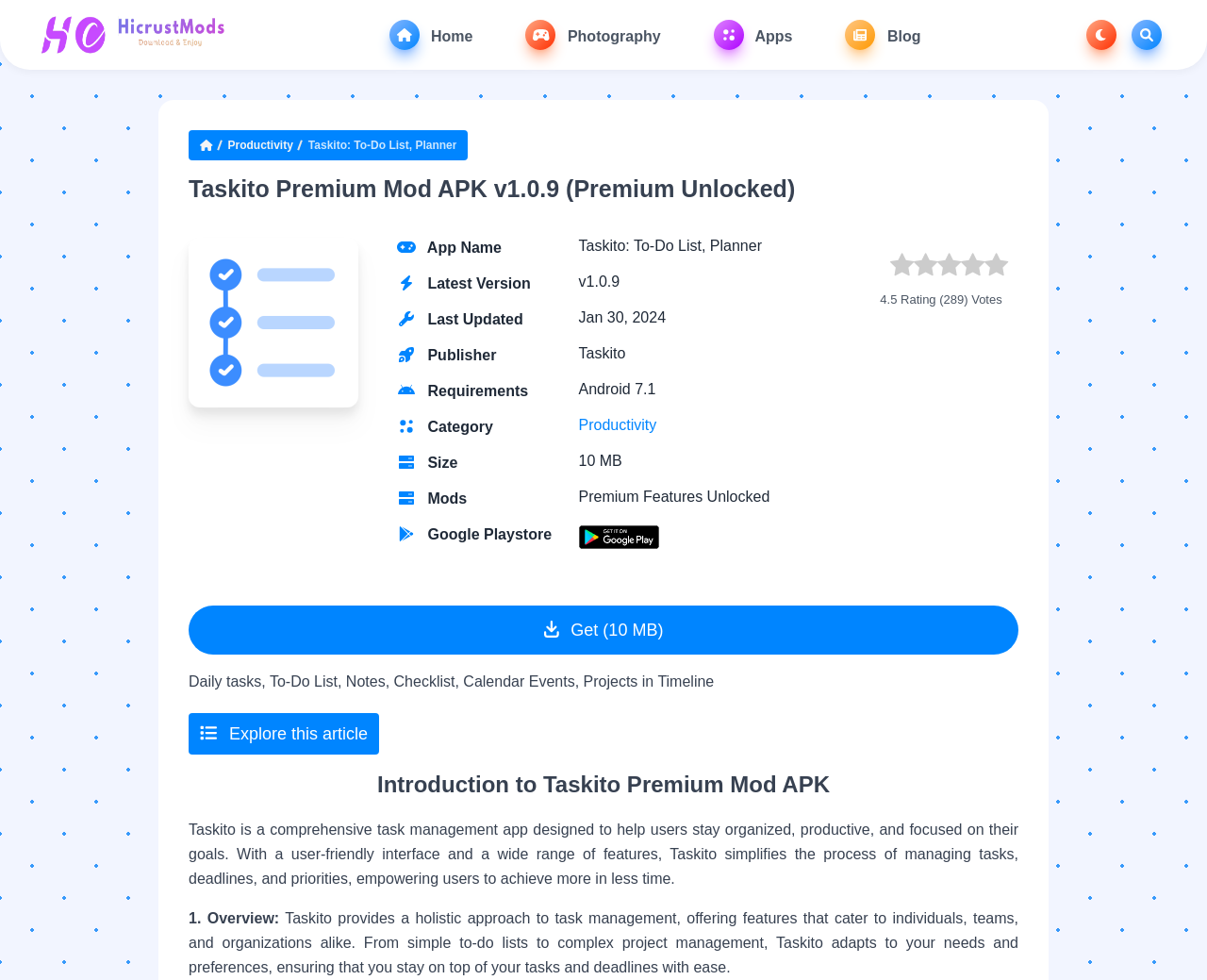Please find the bounding box coordinates of the section that needs to be clicked to achieve this instruction: "Share the article on social media".

None